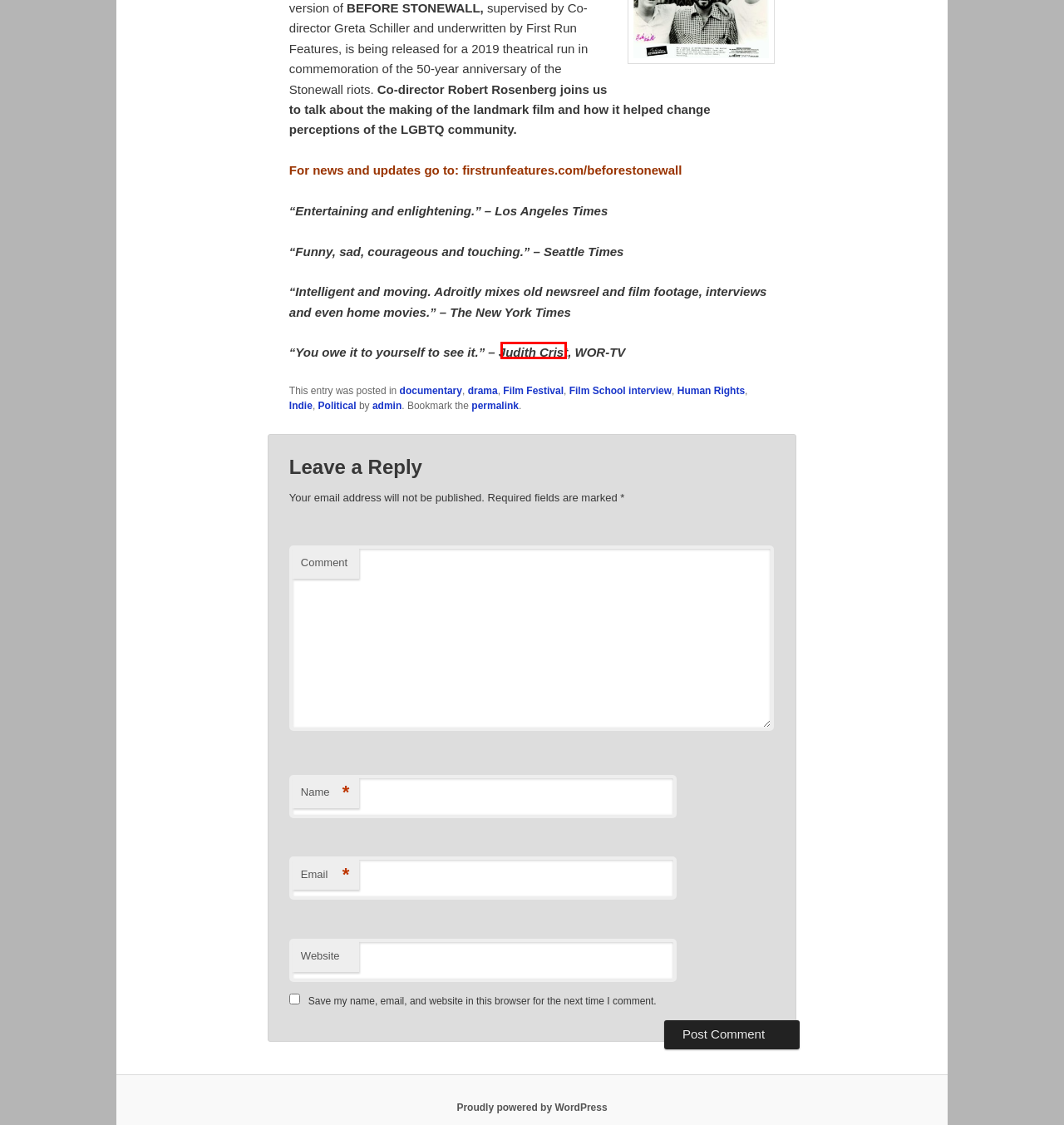You are given a screenshot of a webpage with a red rectangle bounding box. Choose the best webpage description that matches the new webpage after clicking the element in the bounding box. Here are the candidates:
A. Human Rights | Film School Radio hosted by Mike Kaspar
B. documentary | Film School Radio hosted by Mike Kaspar
C. drama | Film School Radio hosted by Mike Kaspar
D. admin | Film School Radio hosted by Mike Kaspar
E. First Run Features: Before Stonewall: The Making of a Gay and Lesbian Community
F. Film Festival | Film School Radio hosted by Mike Kaspar
G. Political | Film School Radio hosted by Mike Kaspar
H. Film School interview | Film School Radio hosted by Mike Kaspar

F